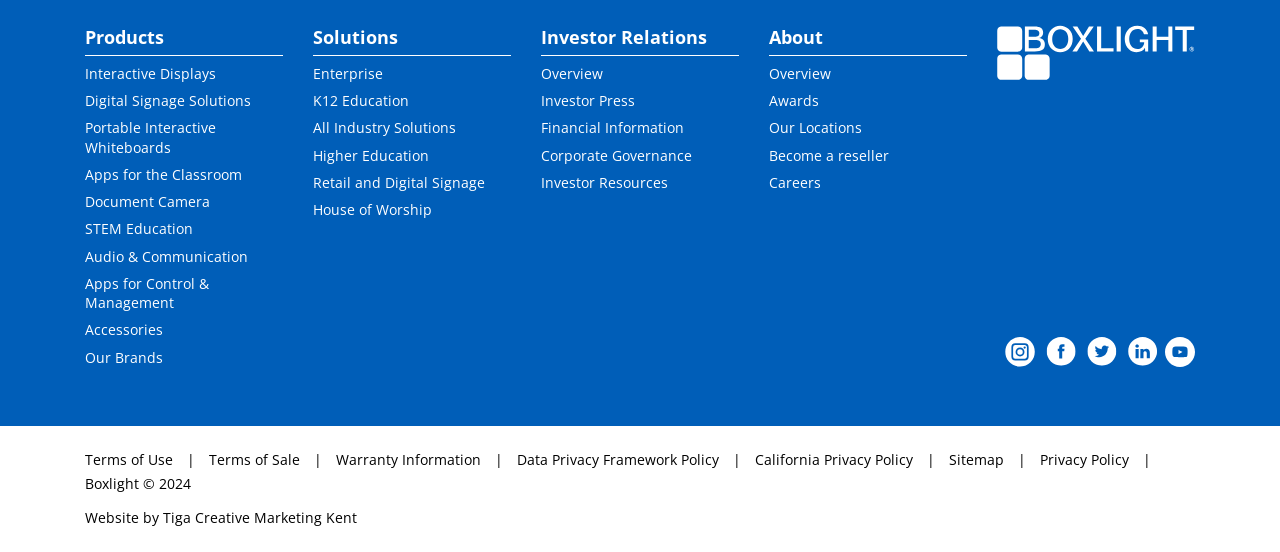Determine the coordinates of the bounding box that should be clicked to complete the instruction: "View About page". The coordinates should be represented by four float numbers between 0 and 1: [left, top, right, bottom].

[0.601, 0.045, 0.755, 0.101]